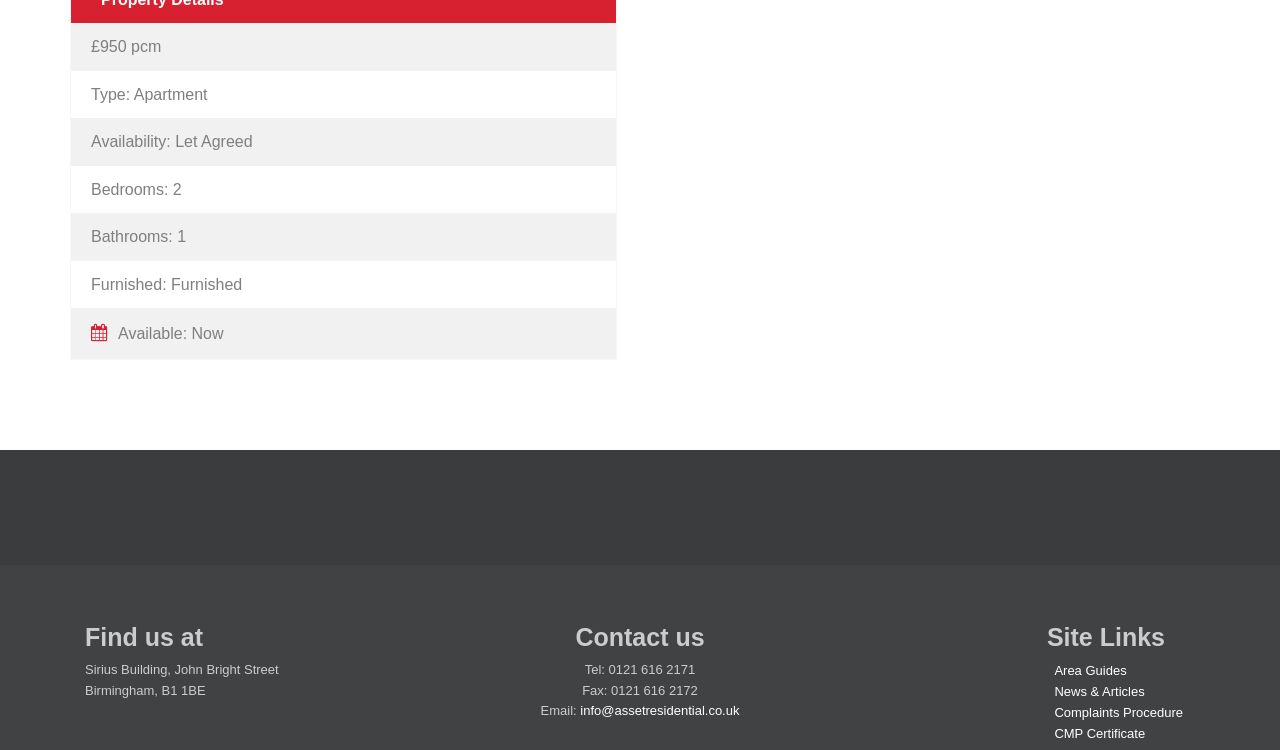Using the provided element description: "alt="Right Move"", identify the bounding box coordinates. The coordinates should be four floats between 0 and 1 in the order [left, top, right, bottom].

[0.322, 0.64, 0.43, 0.713]